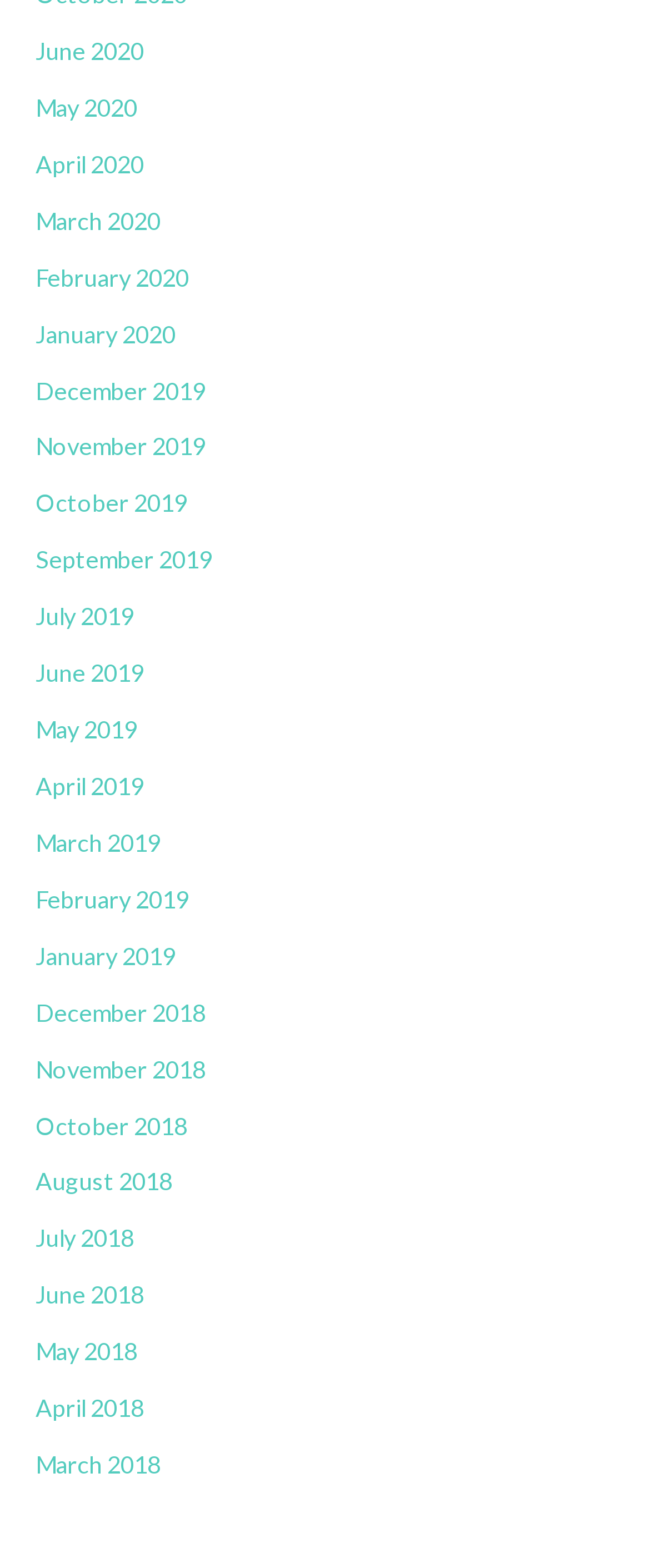Please give a one-word or short phrase response to the following question: 
How many links are there in total?

24